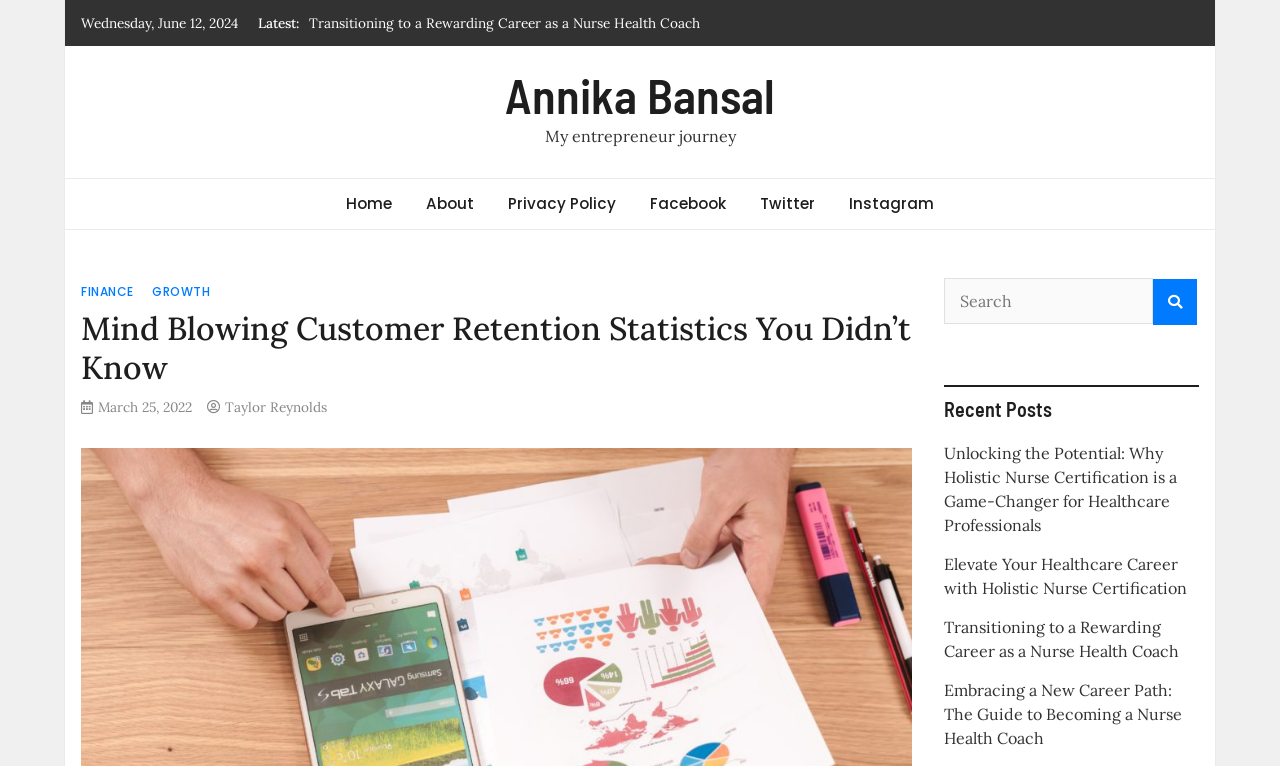What is the category of the link 'FINANCE'?
Answer the question with a single word or phrase by looking at the picture.

Category